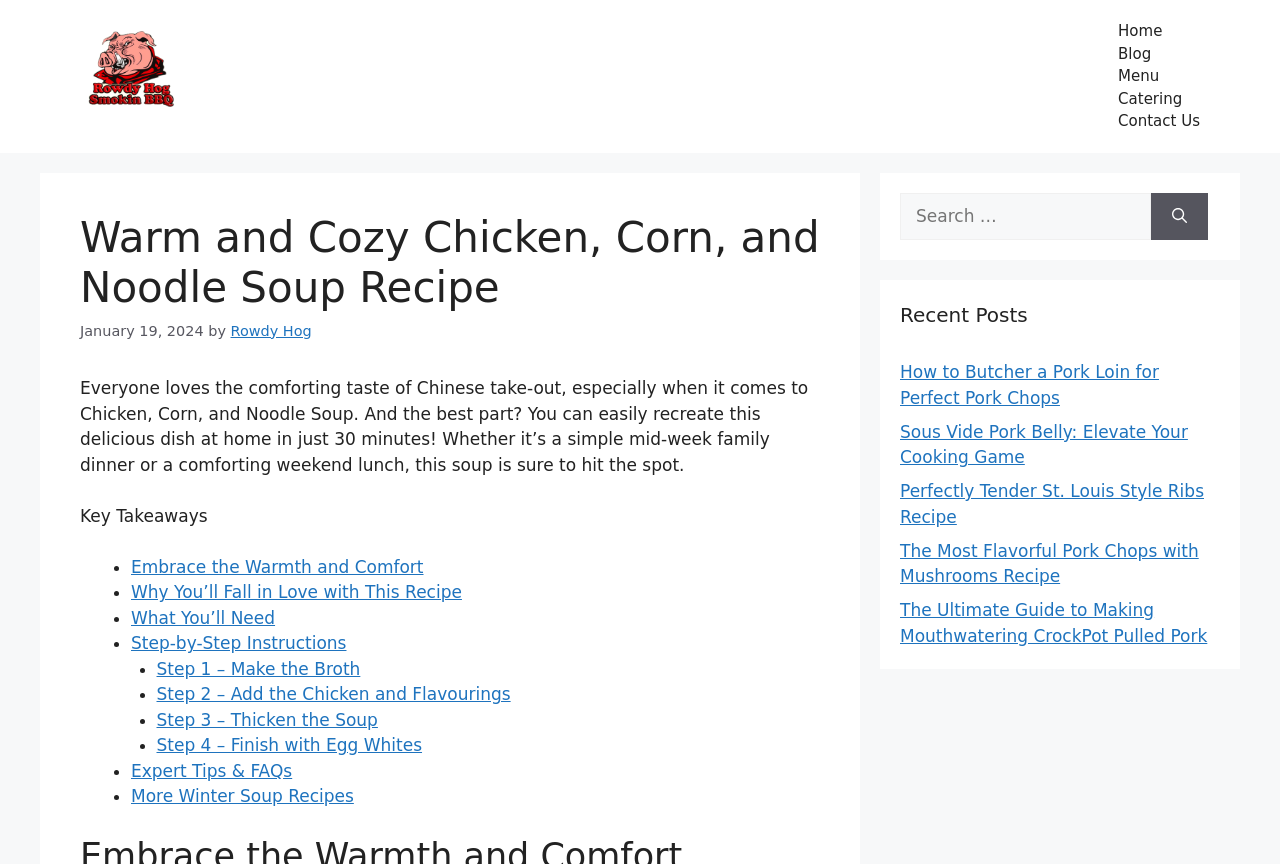Show me the bounding box coordinates of the clickable region to achieve the task as per the instruction: "Read the 'Warm and Cozy Chicken, Corn, and Noodle Soup Recipe'".

[0.062, 0.246, 0.641, 0.363]